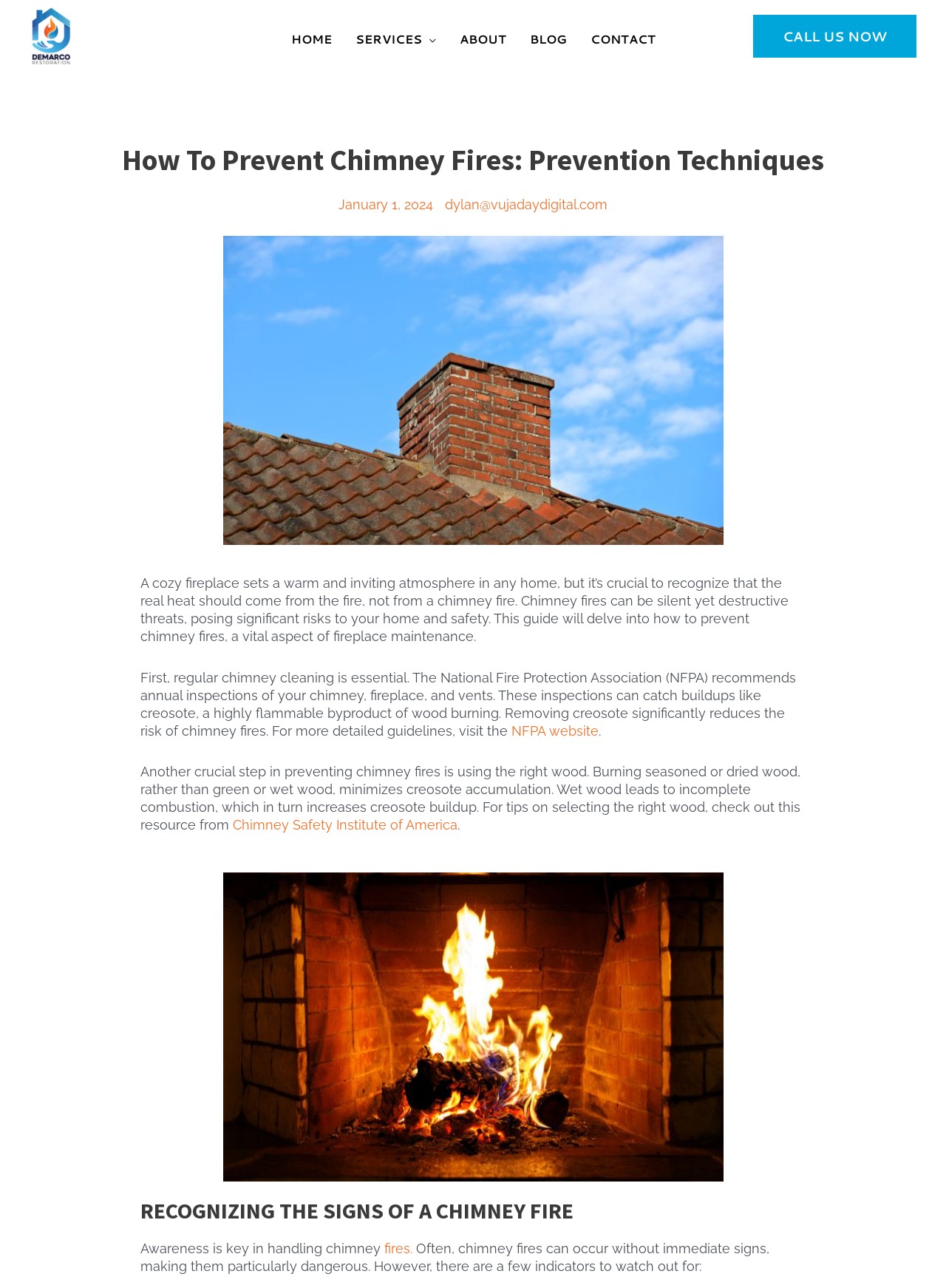Please provide a comprehensive answer to the question below using the information from the image: What is the recommended frequency for chimney inspections?

According to the National Fire Protection Association (NFPA), annual inspections of the chimney, fireplace, and vents are recommended to catch buildups like creosote, a highly flammable byproduct of wood burning.